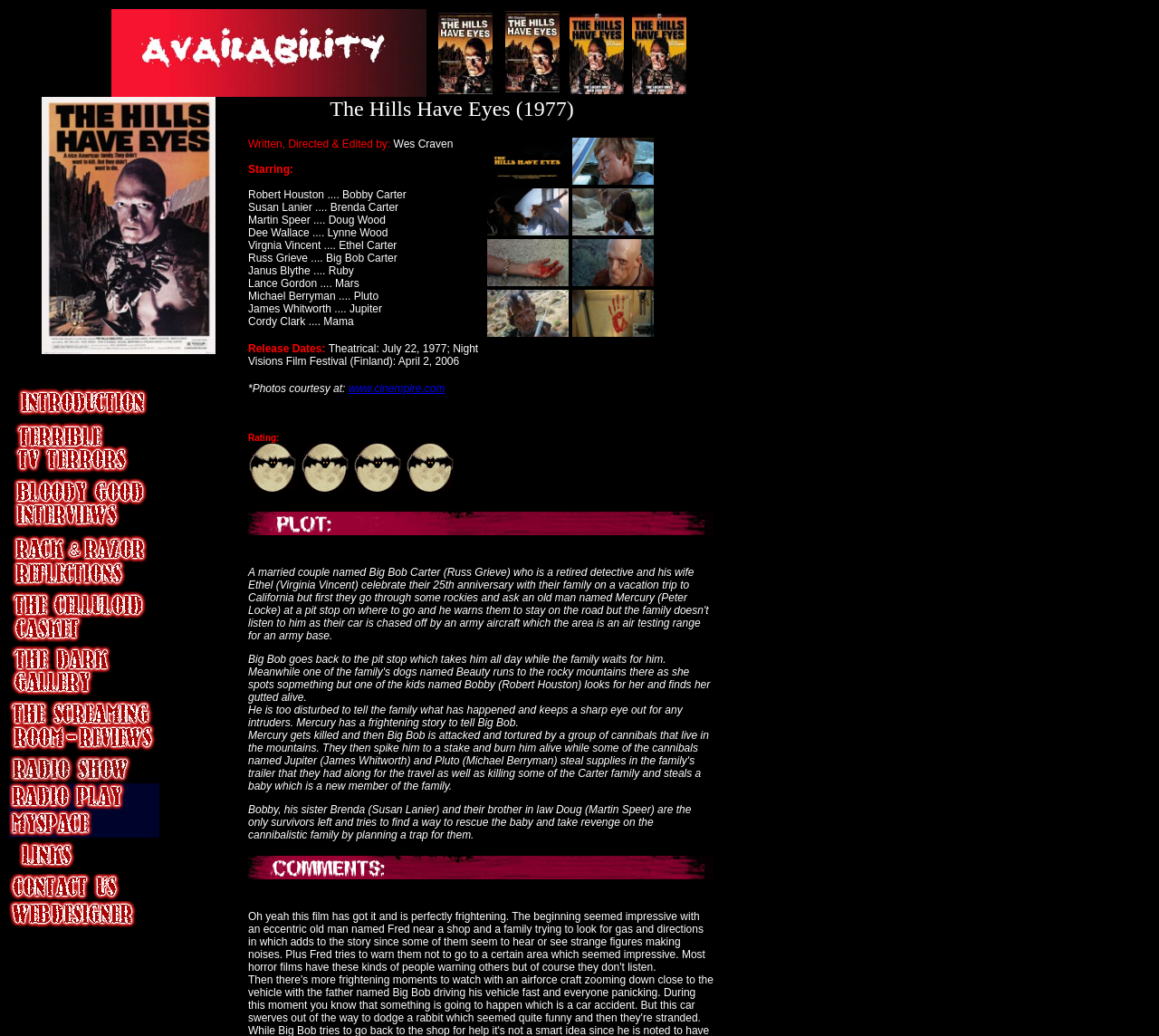What is the title of the movie?
Could you give a comprehensive explanation in response to this question?

I found the title of the movie by looking at the text content of the LayoutTableCell element with ID 306, which is 'The Hills Have Eyes (1977)'. This element is located within a LayoutTable with ID 105, which suggests that it is a prominent piece of information on the webpage.